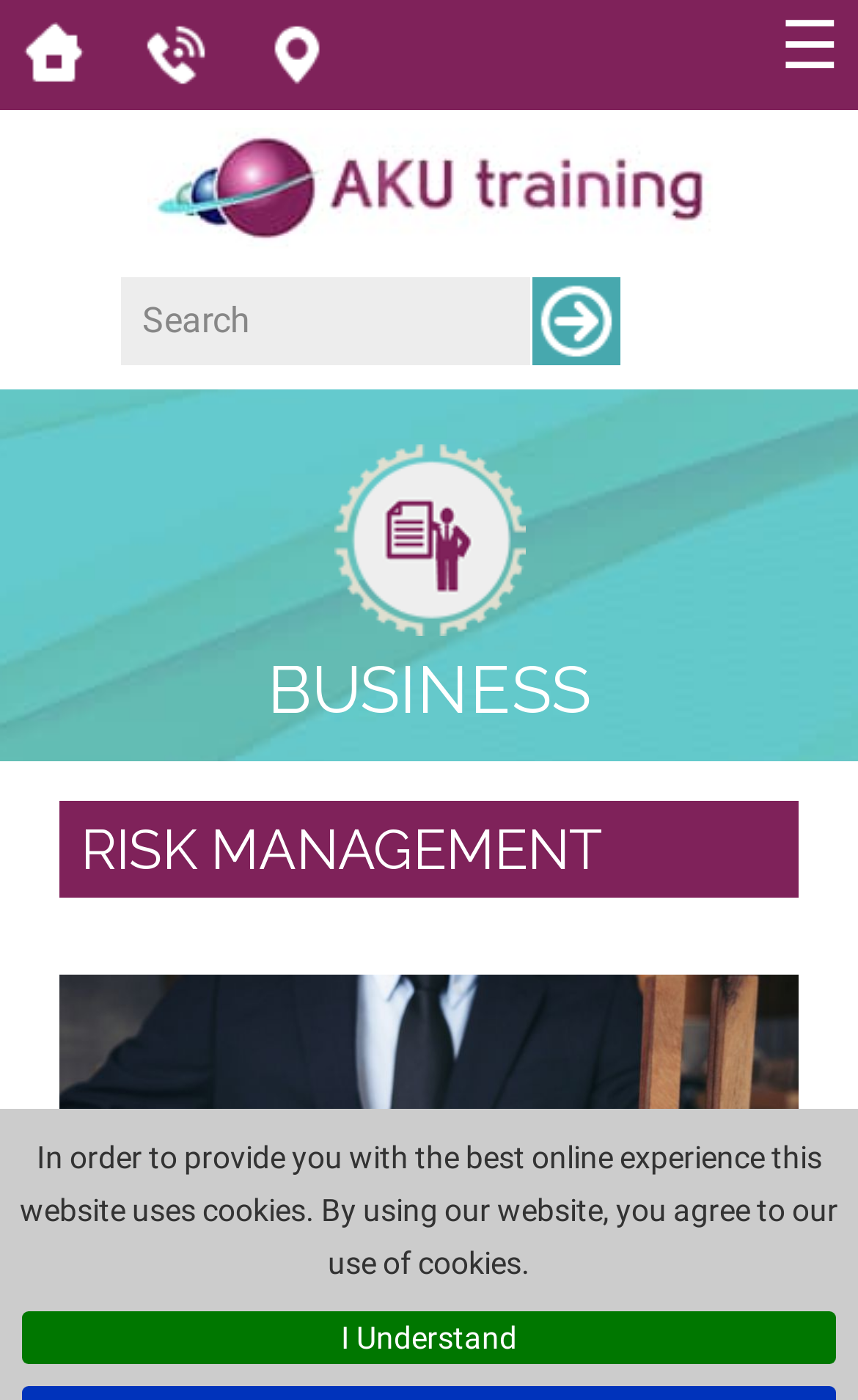From the webpage screenshot, identify the region described by input value="Search" name="searchtext" value="Search". Provide the bounding box coordinates as (top-left x, top-left y, bottom-right x, bottom-right y), with each value being a floating point number between 0 and 1.

[0.14, 0.197, 0.617, 0.26]